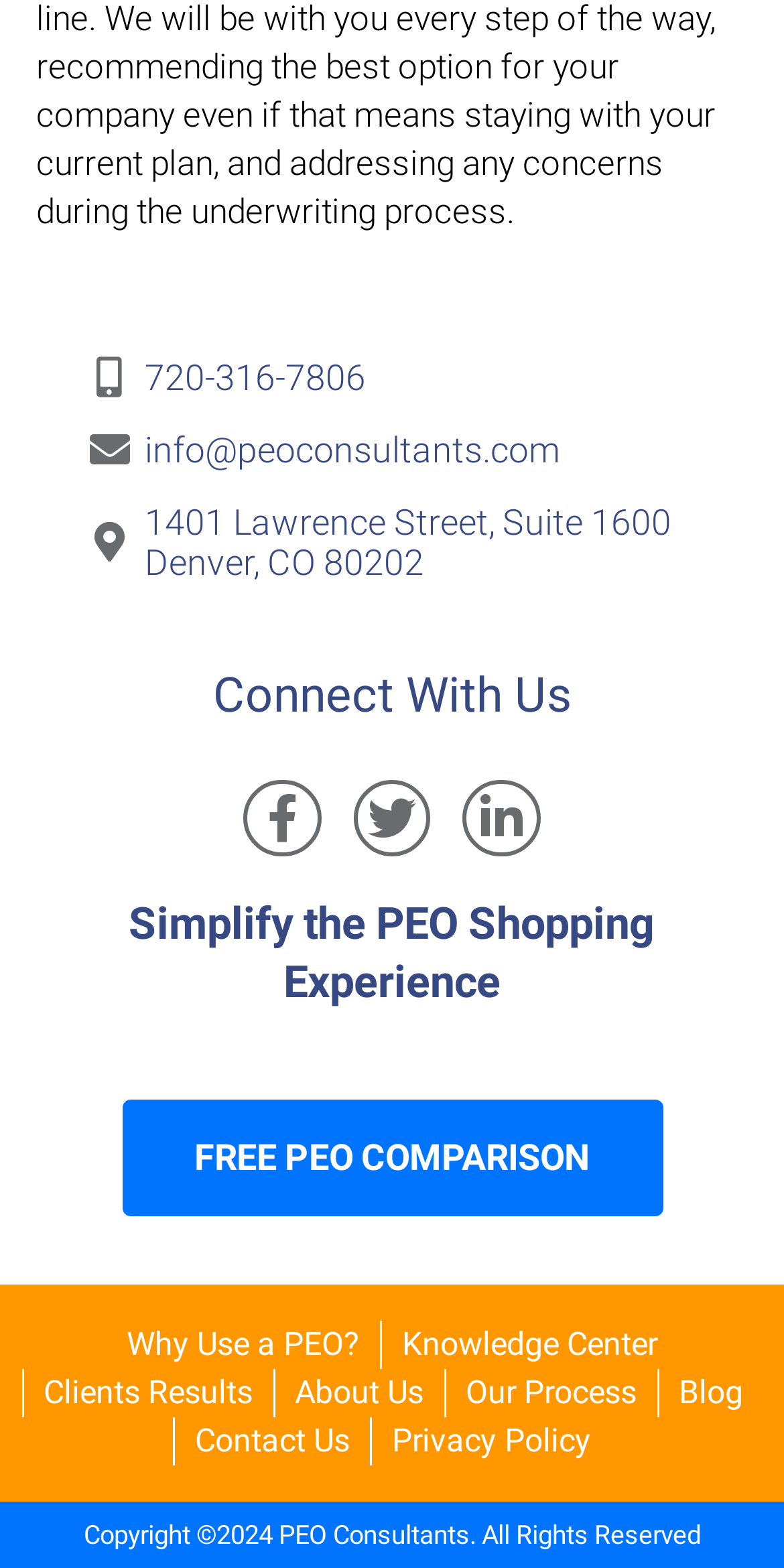Indicate the bounding box coordinates of the element that must be clicked to execute the instruction: "Visit our Facebook page". The coordinates should be given as four float numbers between 0 and 1, i.e., [left, top, right, bottom].

[0.311, 0.497, 0.41, 0.546]